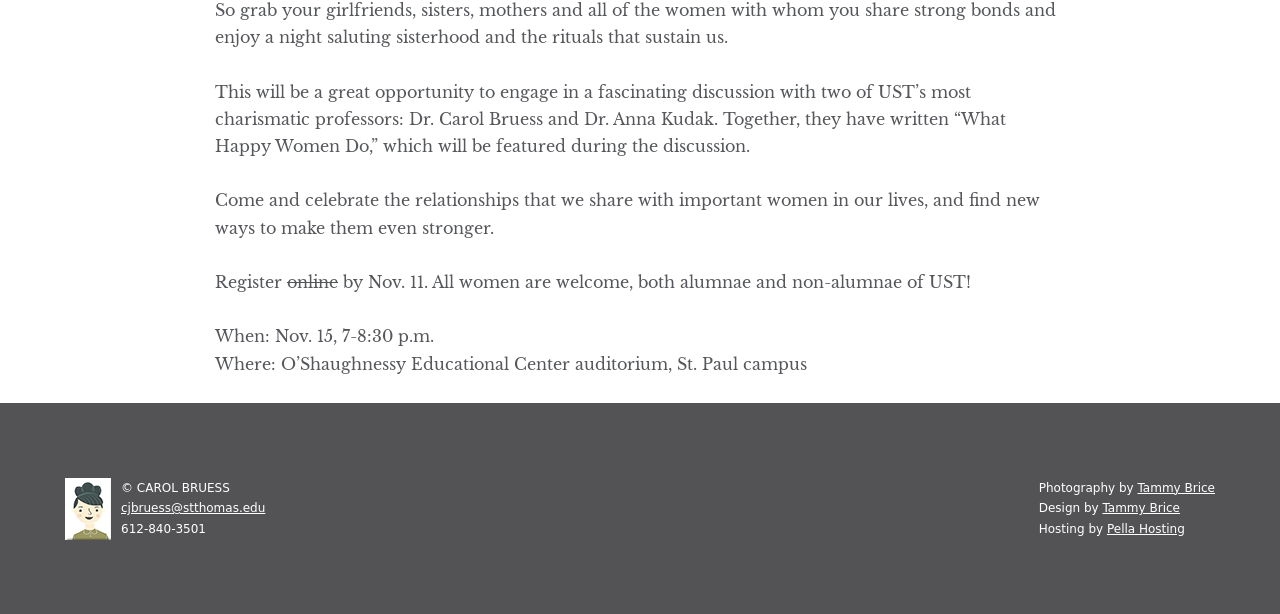Where is the event taking place?
Answer the question with a detailed and thorough explanation.

According to the text, the event will be held at the O'Shaughnessy Educational Center auditorium, which is located on the St. Paul campus.